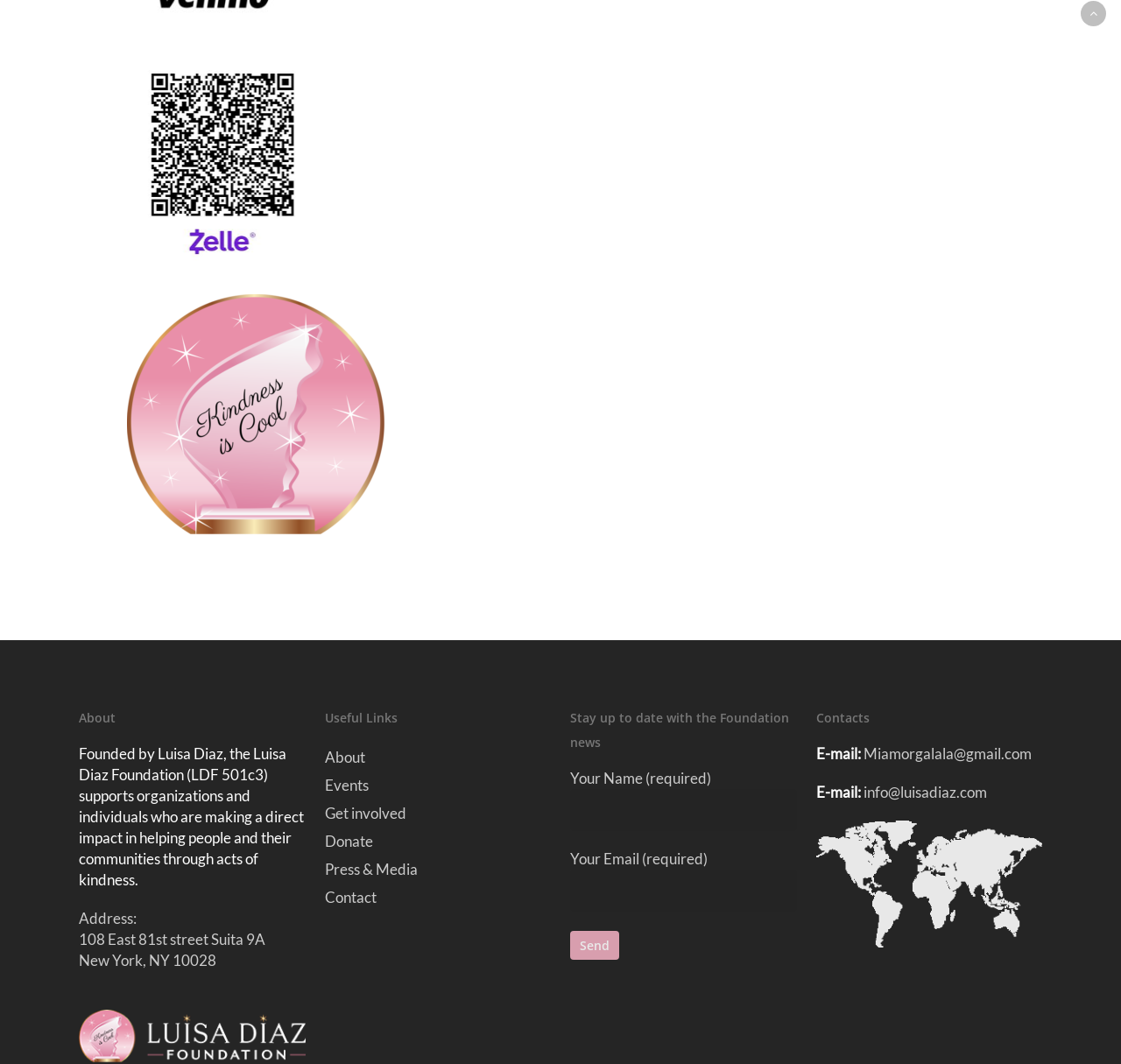Please specify the bounding box coordinates of the area that should be clicked to accomplish the following instruction: "Click the 'Contact' link". The coordinates should consist of four float numbers between 0 and 1, i.e., [left, top, right, bottom].

[0.289, 0.834, 0.491, 0.853]